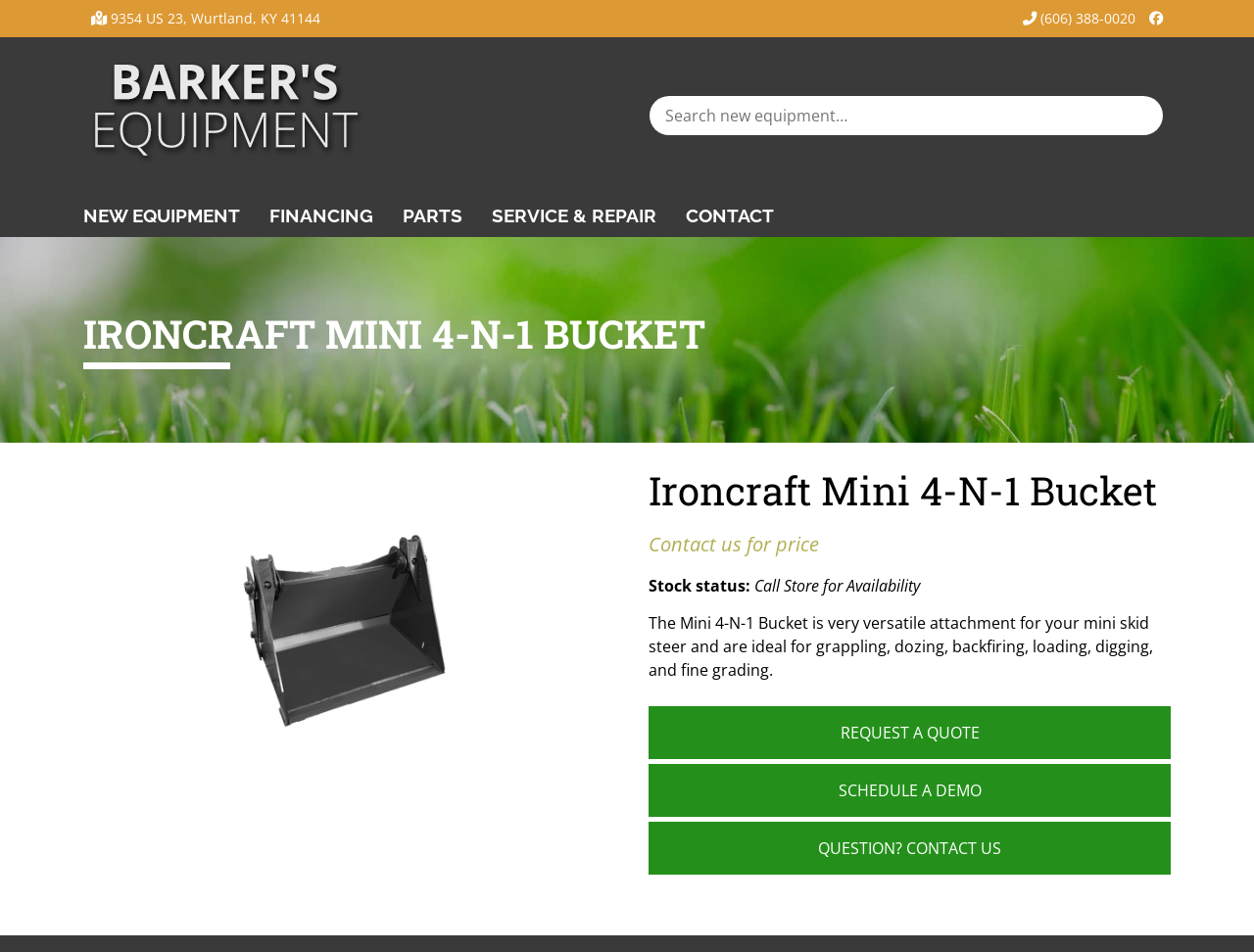Identify the bounding box coordinates for the UI element described as: "aria-describedby="email-notes" name="email" placeholder="Your email"". The coordinates should be provided as four floats between 0 and 1: [left, top, right, bottom].

None